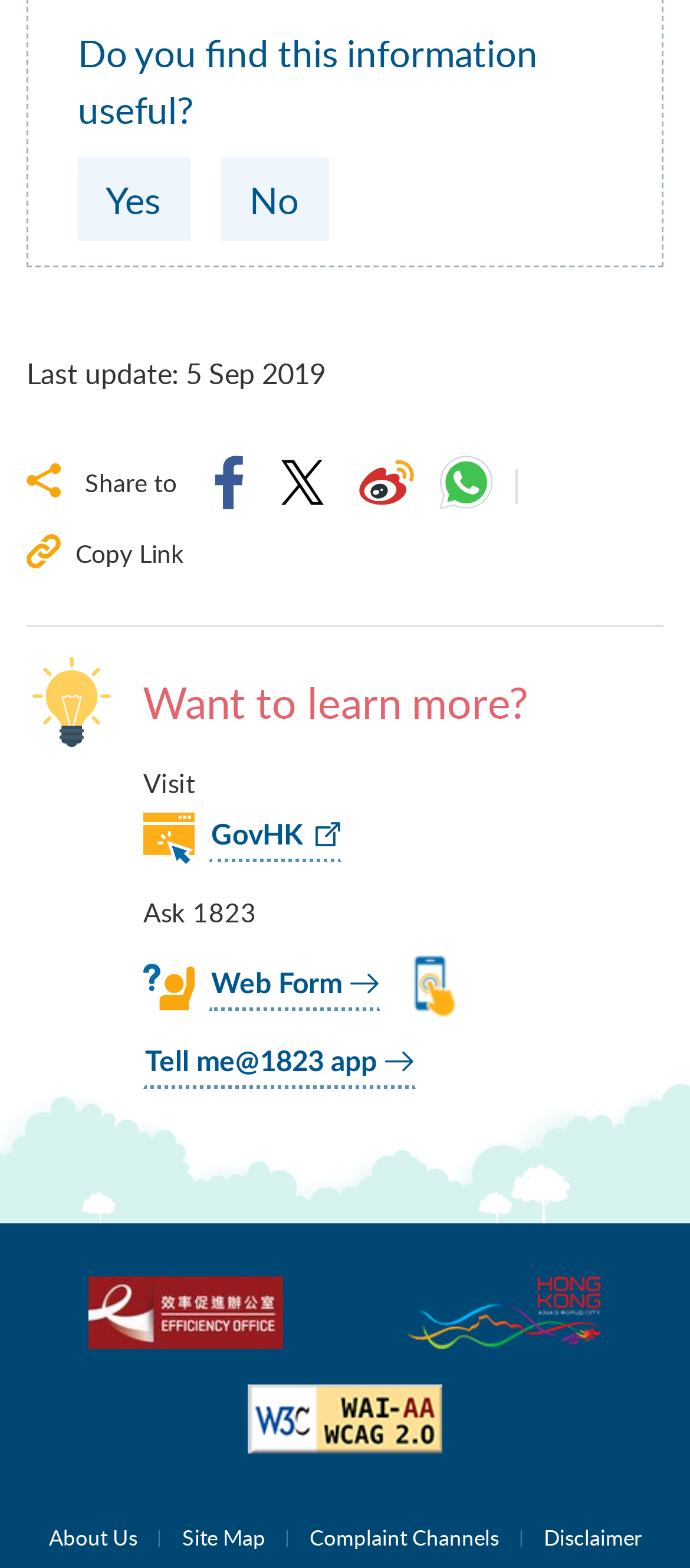Determine the bounding box coordinates for the element that should be clicked to follow this instruction: "Click Yes to indicate the information is useful". The coordinates should be given as four float numbers between 0 and 1, in the format [left, top, right, bottom].

[0.113, 0.1, 0.276, 0.154]